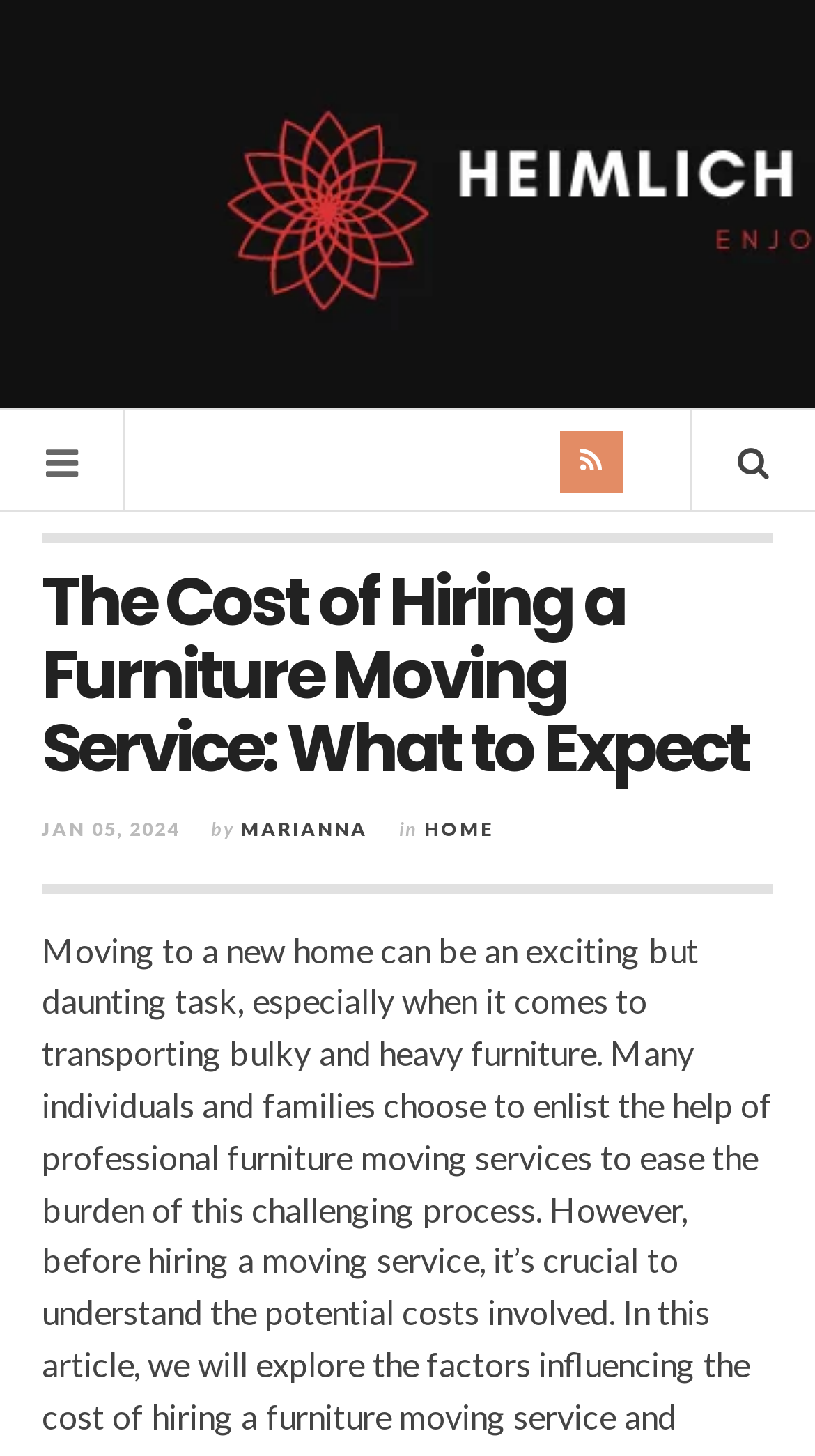Analyze the image and deliver a detailed answer to the question: What is the category of the article?

I found the category of the article by looking at the link element in the header section, which is located below the main heading. The link element contains the text 'HOME', indicating that the article belongs to the HOME category.